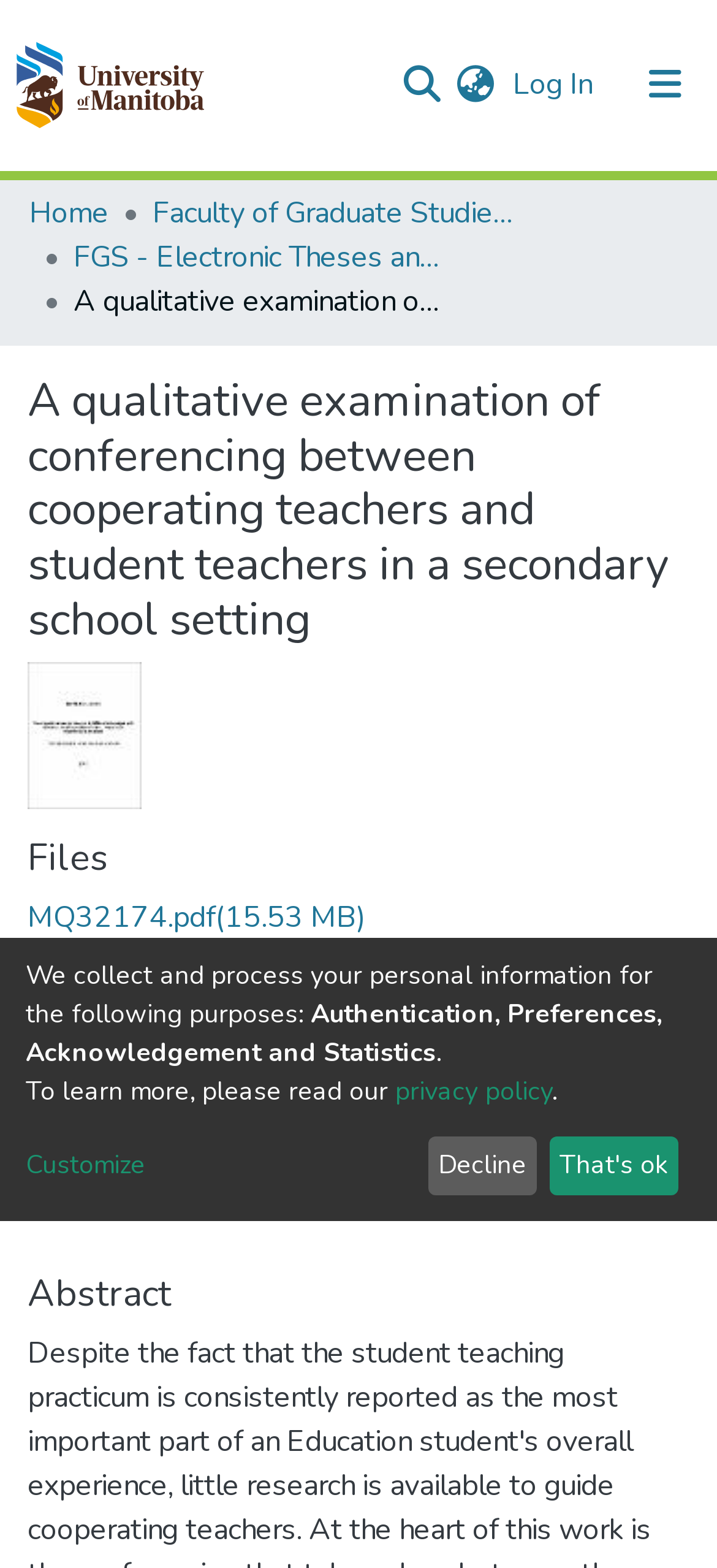Locate the bounding box coordinates of the item that should be clicked to fulfill the instruction: "View communities and collections".

[0.041, 0.109, 0.513, 0.156]